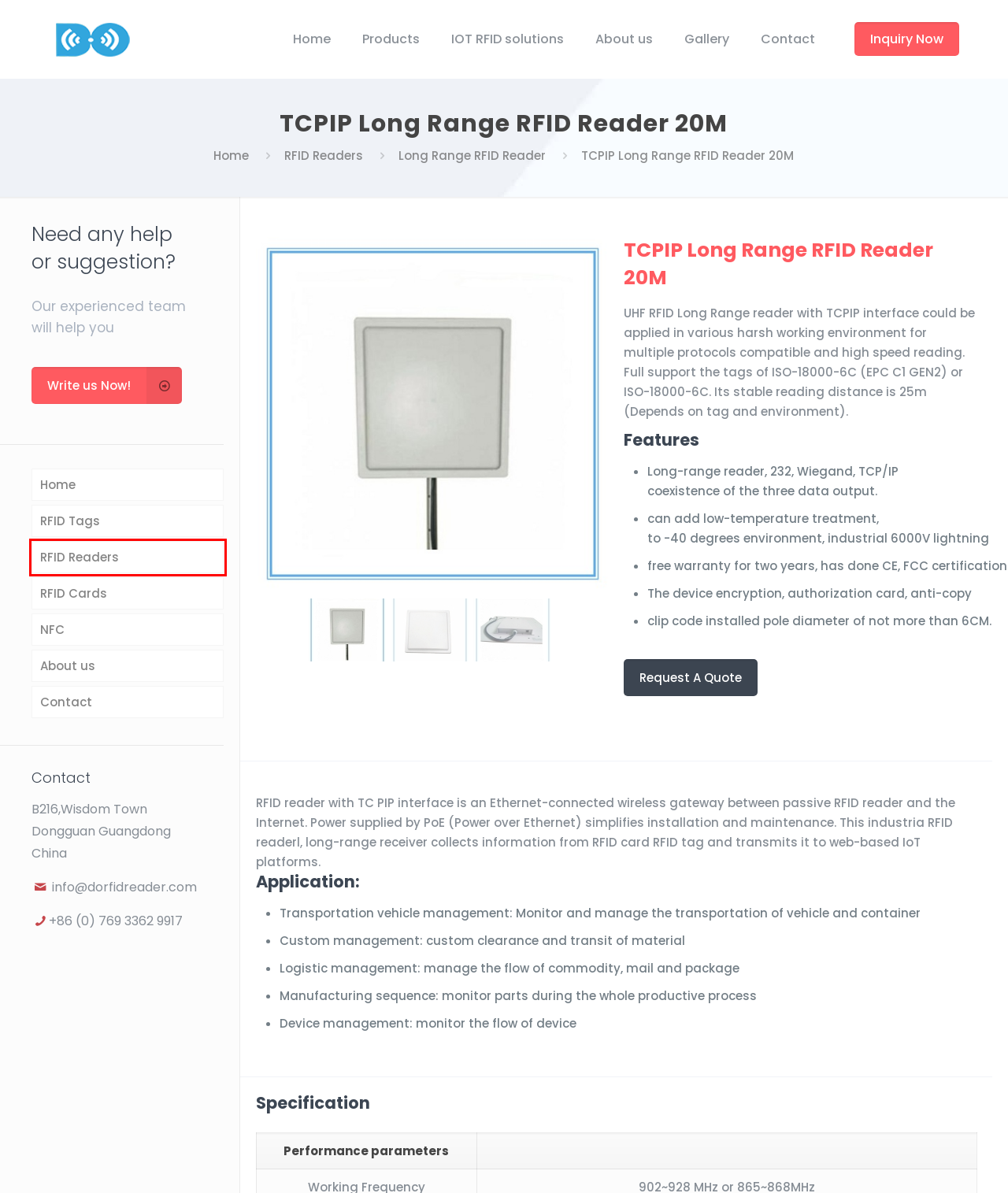Look at the screenshot of a webpage, where a red bounding box highlights an element. Select the best description that matches the new webpage after clicking the highlighted element. Here are the candidates:
A. Gallery - DO RFID Reader Manufacturer
B. RFID Readers, RFID Reader Manufacturer - D.O RFID Group
C. RFID Tags, RFID Tag Manufacturer - D.O RFID Group
D. Long Range RFID Reader -DO RFID reader manufacturer
E. RFID Reader manufacturers in China RFID Reader supplier
F. DO RFID reader company DO RFID reader manufacturer in China
G. The best NFC tag manufacturers DO RFID Reader manufacturer
H. DO RFID reader manufacturer| RFID Tags&Card NFC Tags factory

B